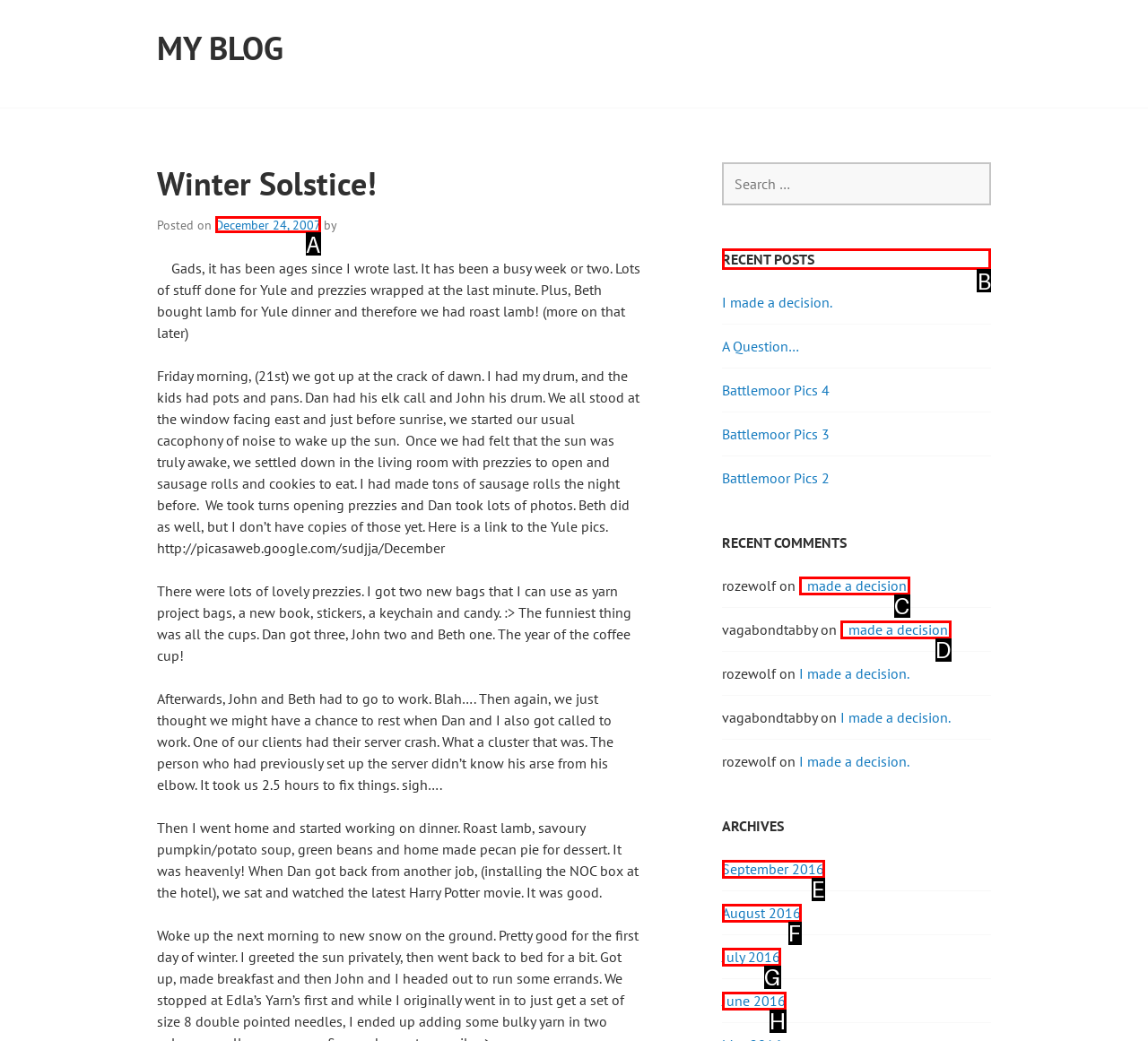Determine which UI element you should click to perform the task: View the 'RECENT POSTS'
Provide the letter of the correct option from the given choices directly.

B